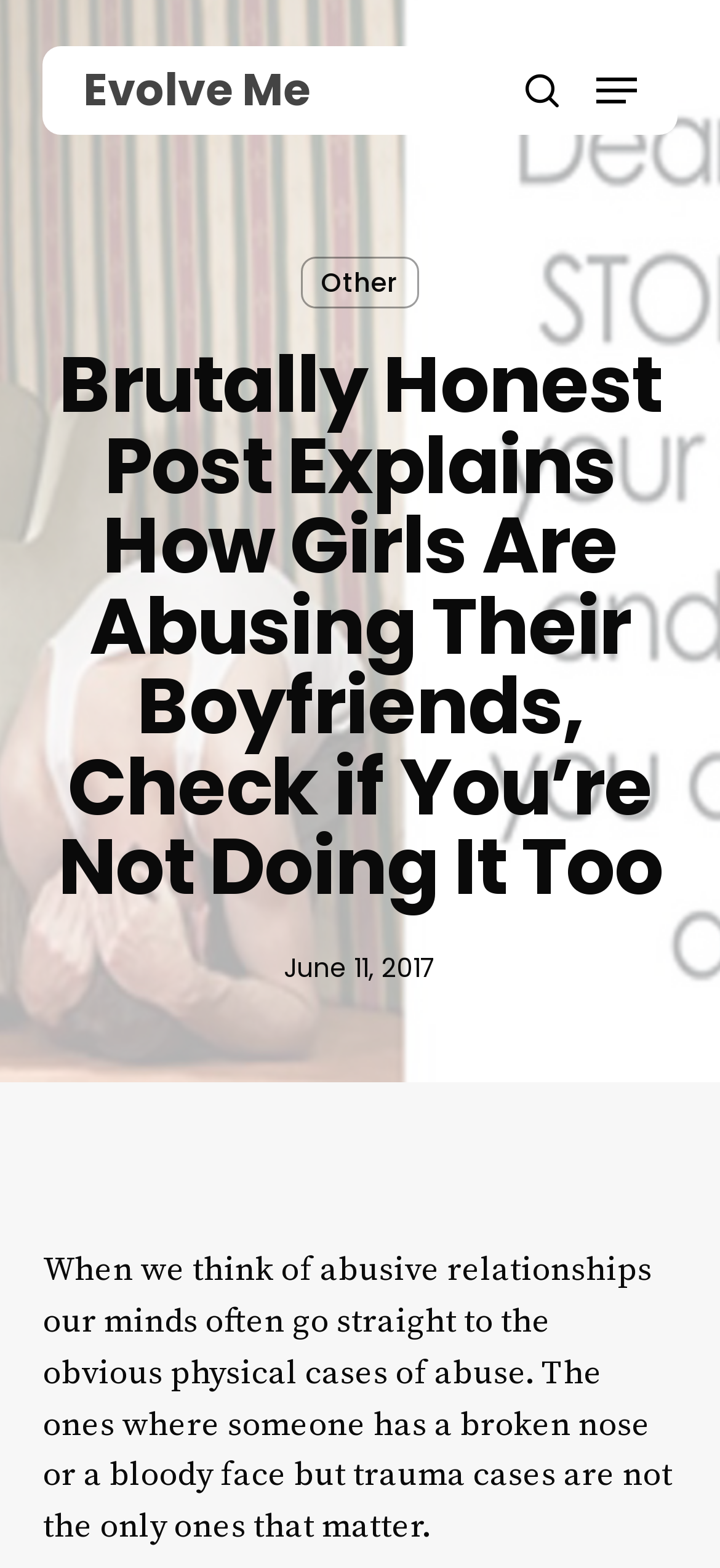Given the webpage screenshot and the description, determine the bounding box coordinates (top-left x, top-left y, bottom-right x, bottom-right y) that define the location of the UI element matching this description: Menu

[0.827, 0.046, 0.884, 0.069]